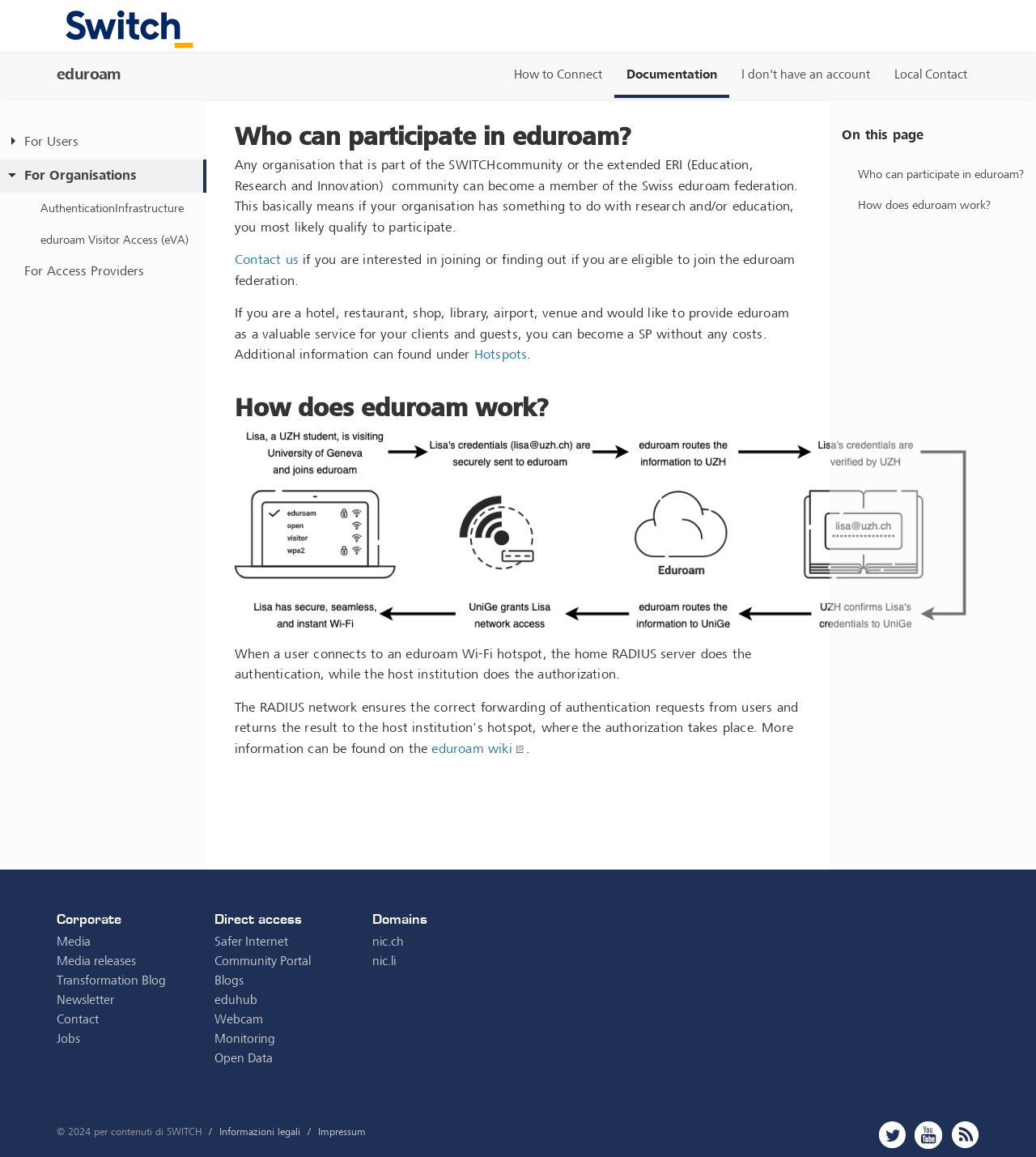Please locate the bounding box coordinates of the element's region that needs to be clicked to follow the instruction: "Learn more about eduroam authentication". The bounding box coordinates should be provided as four float numbers between 0 and 1, i.e., [left, top, right, bottom].

[0.227, 0.369, 0.938, 0.546]